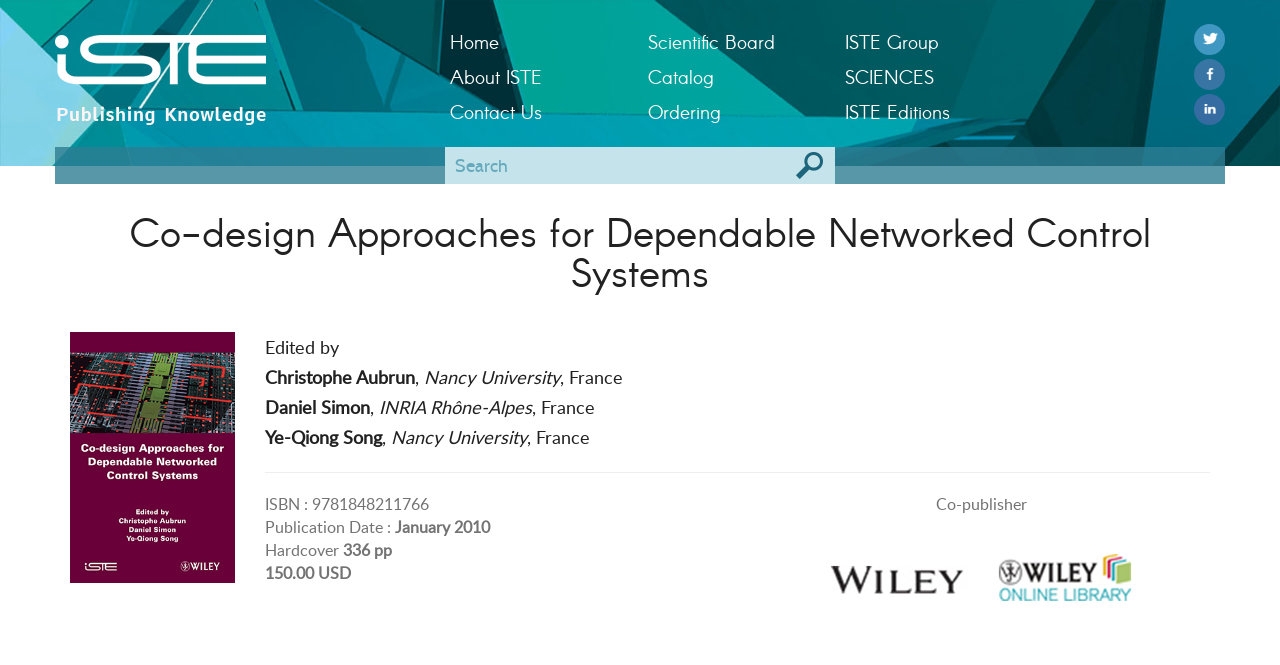Identify the coordinates of the bounding box for the element described below: "parent_node: Co-publisher title="Wiley Online Library"". Return the coordinates as four float numbers between 0 and 1: [left, top, right, bottom].

[0.767, 0.776, 0.898, 0.943]